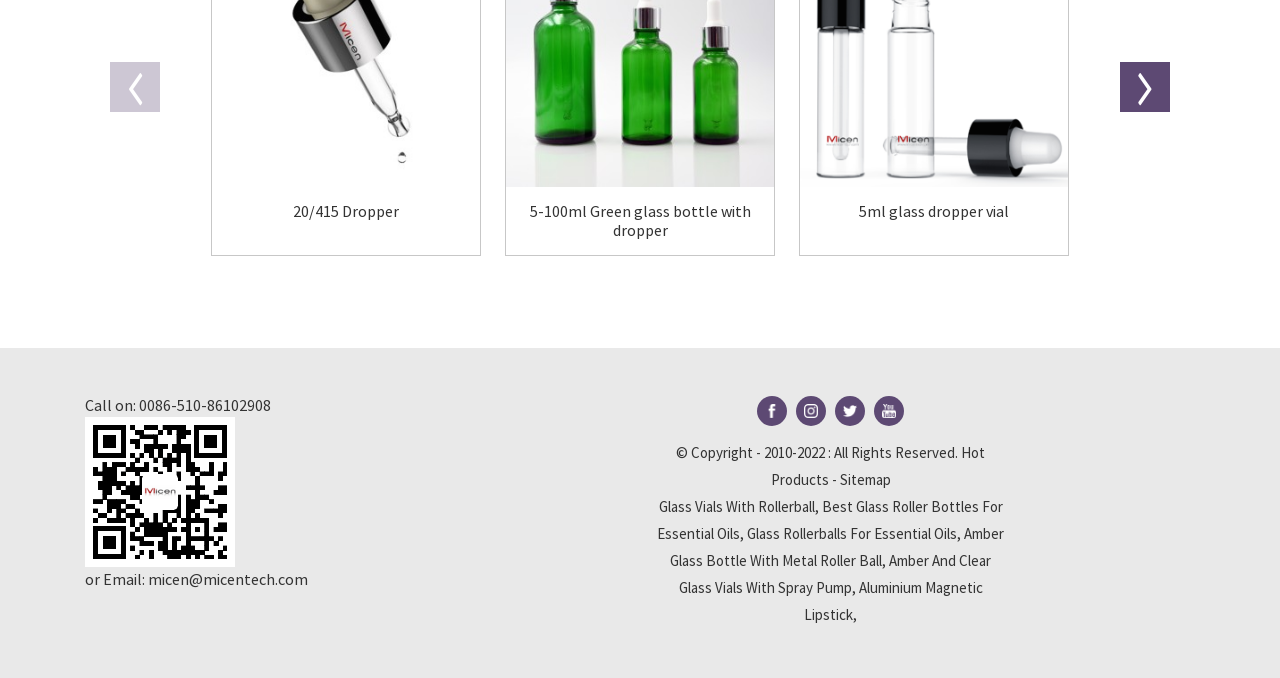Please give a short response to the question using one word or a phrase:
How many product links are there in the bottom section?

6